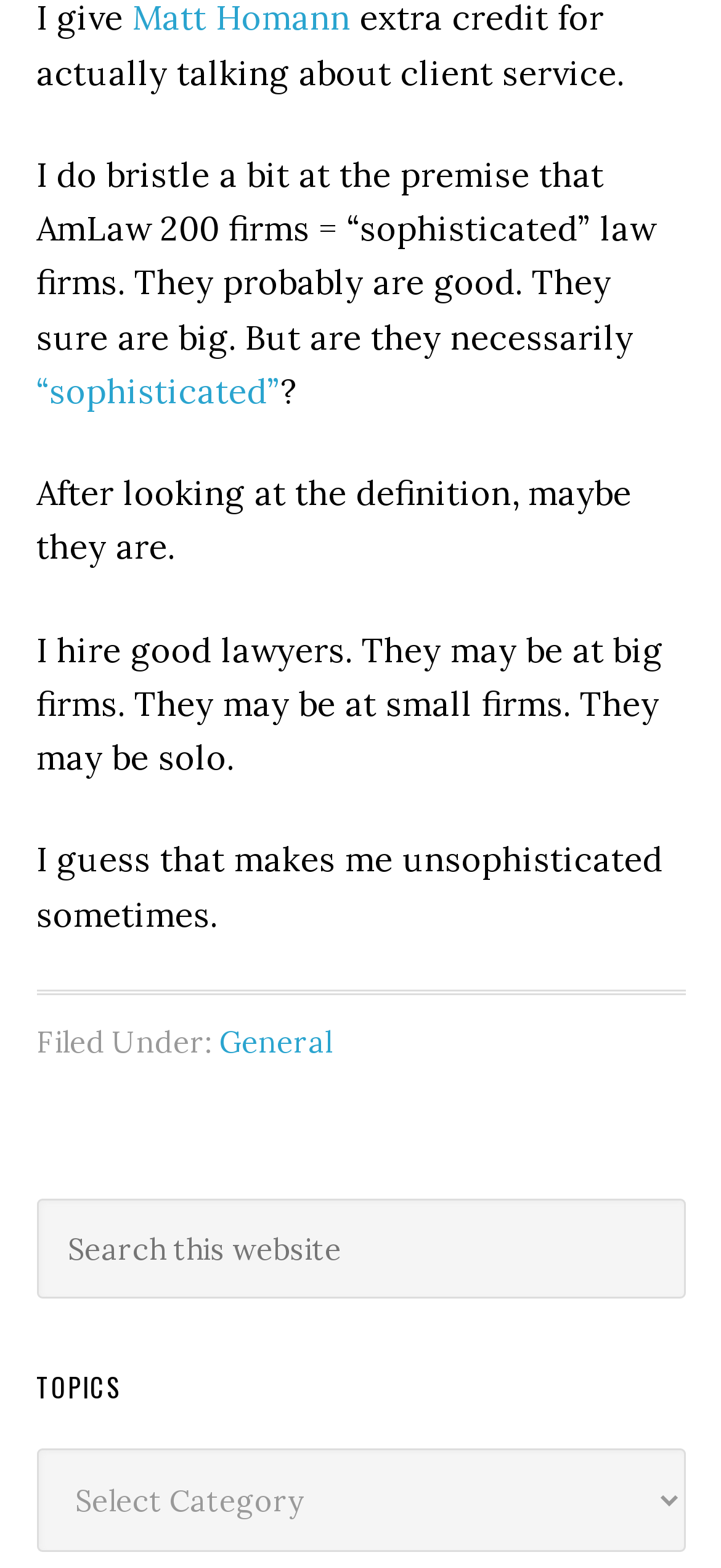Determine the bounding box coordinates (top-left x, top-left y, bottom-right x, bottom-right y) of the UI element described in the following text: General

[0.304, 0.652, 0.46, 0.676]